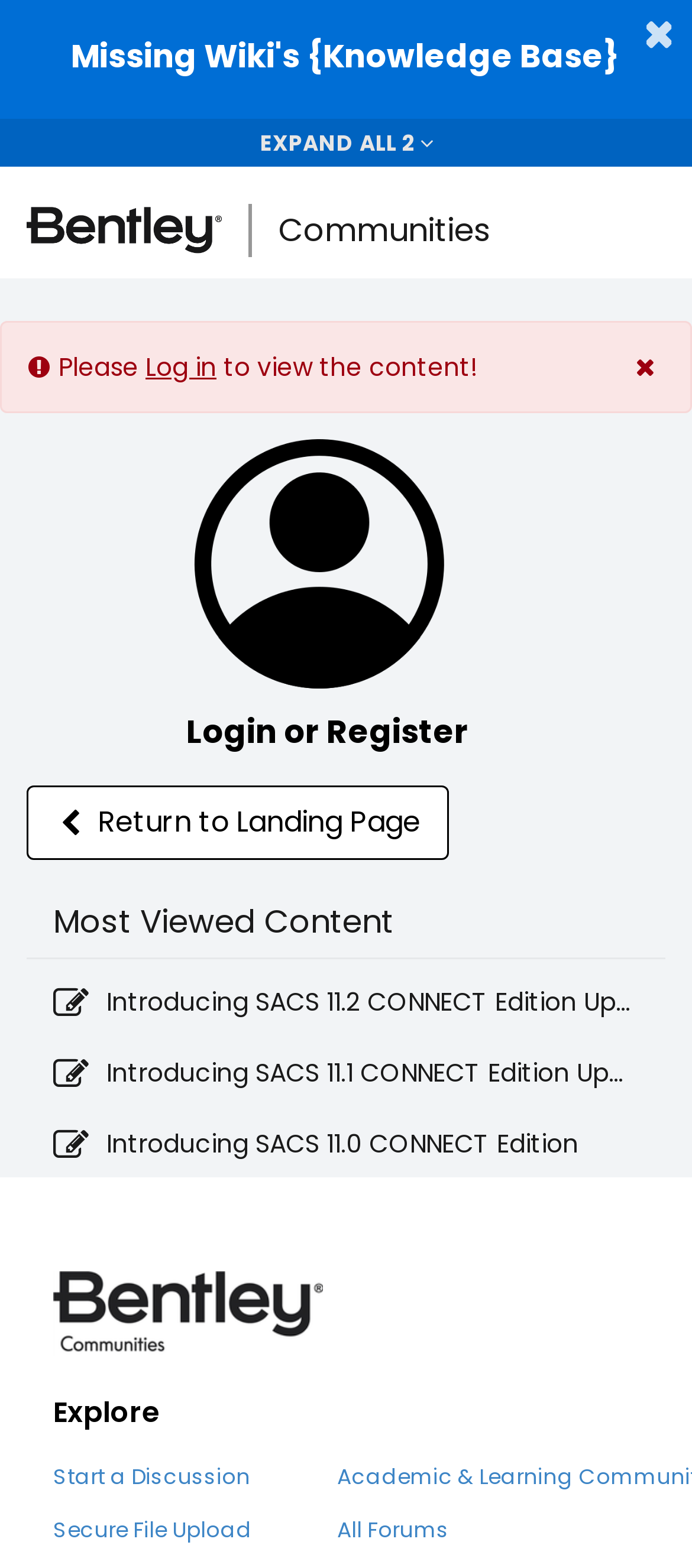Find the bounding box coordinates of the element you need to click on to perform this action: 'Expand all announcements'. The coordinates should be represented by four float values between 0 and 1, in the format [left, top, right, bottom].

[0.0, 0.076, 1.0, 0.106]